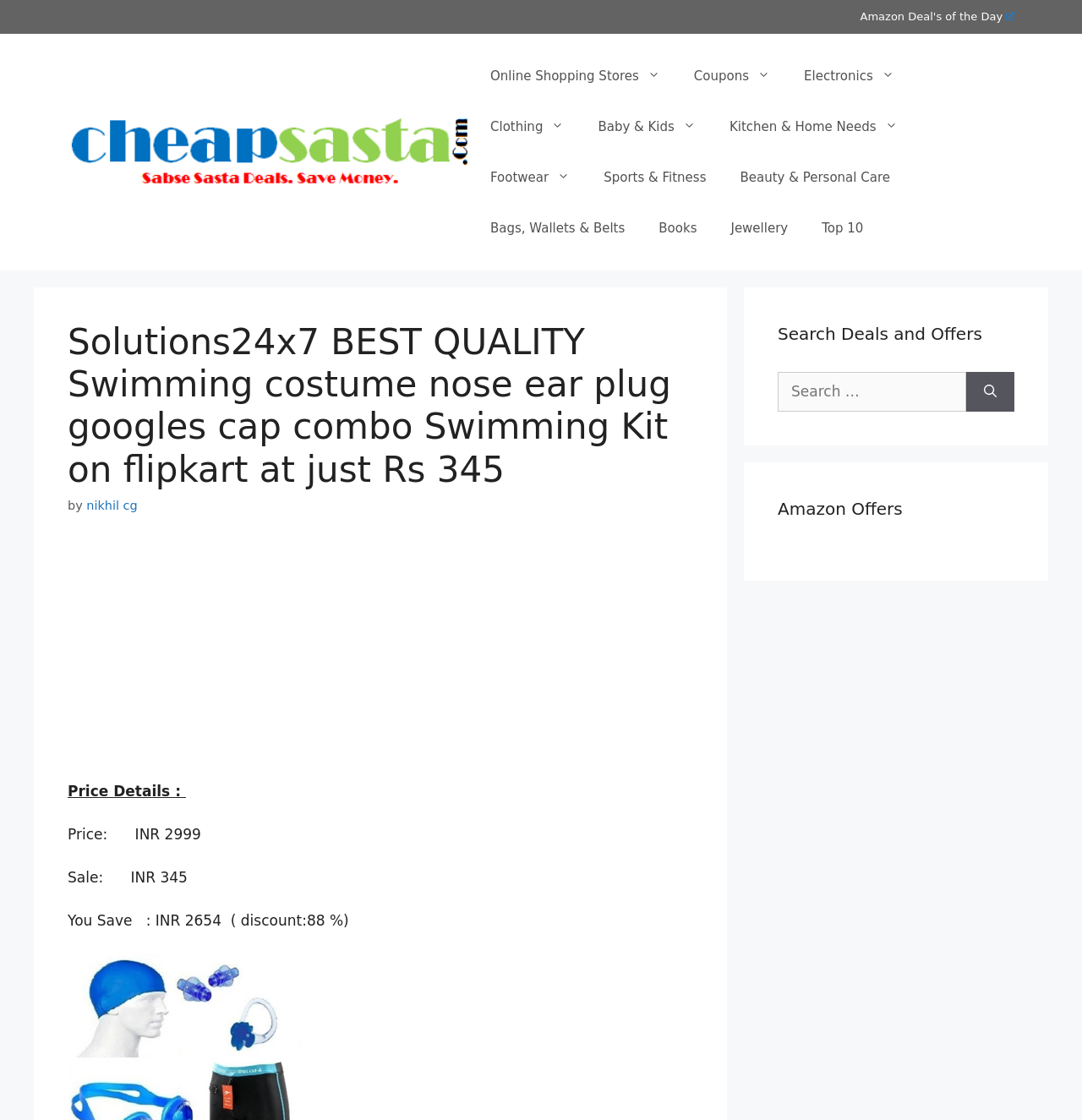Highlight the bounding box coordinates of the element that should be clicked to carry out the following instruction: "Sign up for the Newsletter". The coordinates must be given as four float numbers ranging from 0 to 1, i.e., [left, top, right, bottom].

None